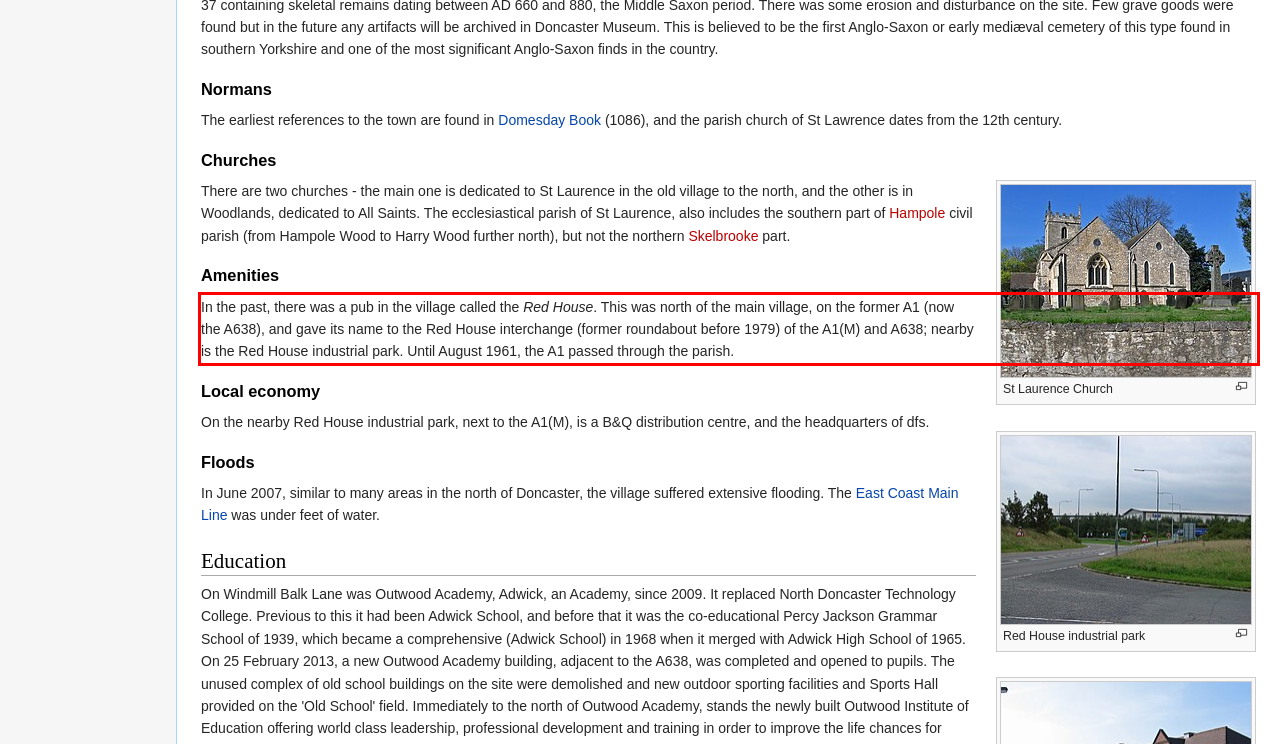Given a screenshot of a webpage containing a red bounding box, perform OCR on the text within this red bounding box and provide the text content.

In the past, there was a pub in the village called the Red House. This was north of the main village, on the former A1 (now the A638), and gave its name to the Red House interchange (former roundabout before 1979) of the A1(M) and A638; nearby is the Red House industrial park. Until August 1961, the A1 passed through the parish.